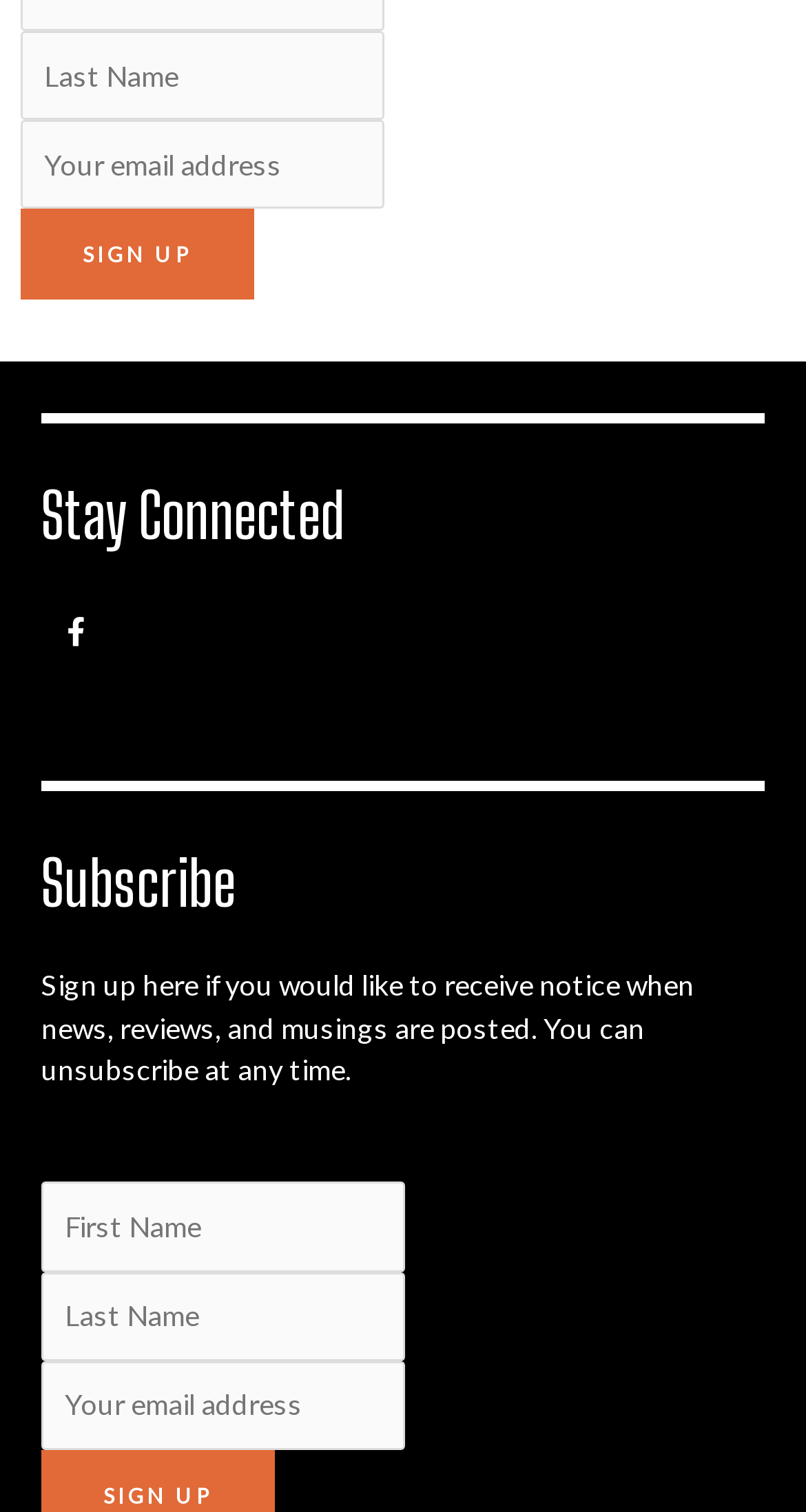Answer the following in one word or a short phrase: 
How many textboxes are there?

5